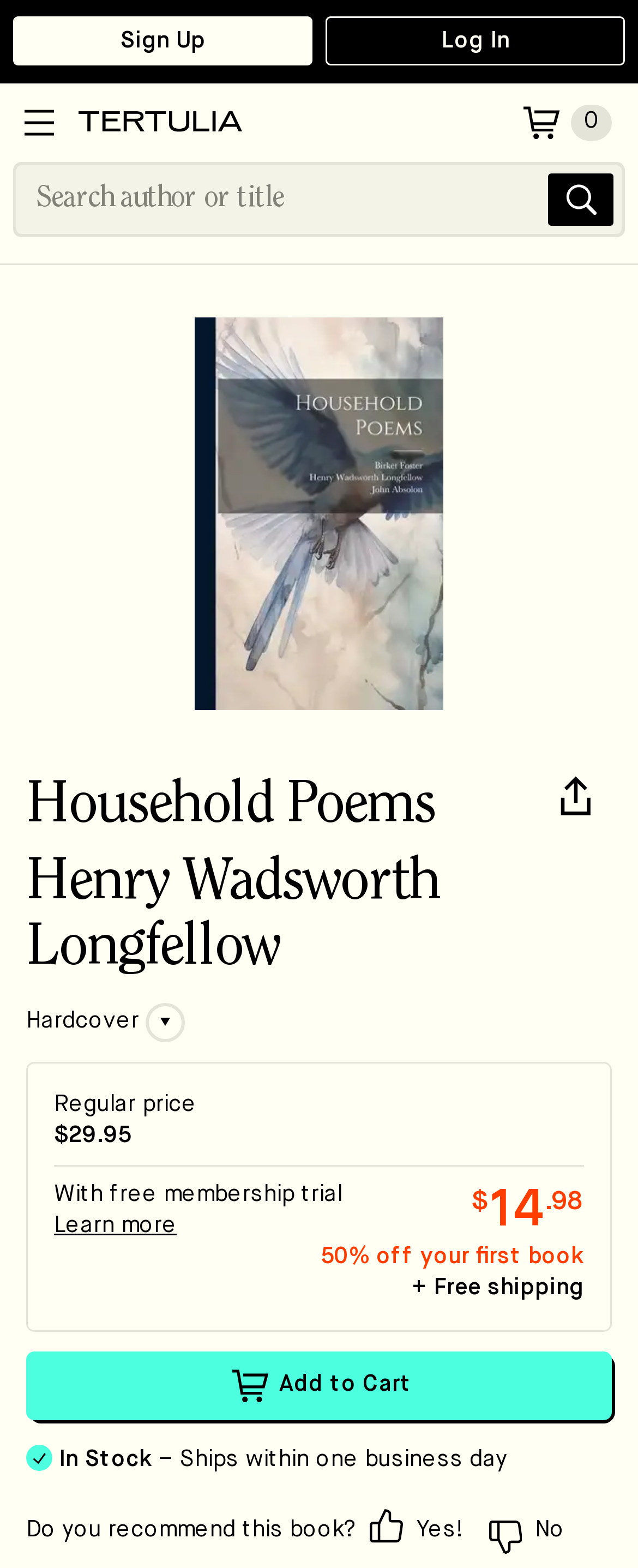Based on the element description: "parent_node: Household Poems", identify the bounding box coordinates for this UI element. The coordinates must be four float numbers between 0 and 1, listed as [left, top, right, bottom].

[0.877, 0.494, 0.959, 0.536]